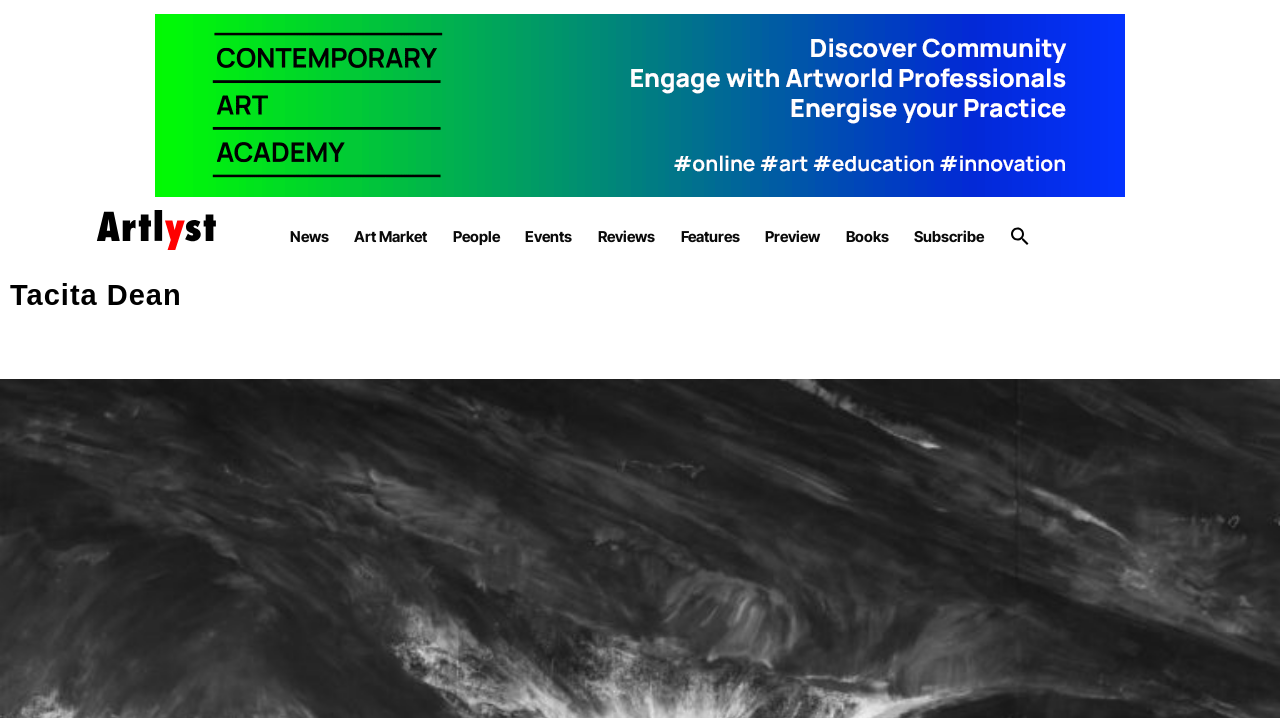What is the name of the publication or website that this webpage belongs to?
Can you offer a detailed and complete answer to this question?

I found the answer by examining the link element with the text 'Artlyst', which is accompanied by an image element with the same description. This suggests that 'Artlyst' is the name of the publication or website that this webpage belongs to.